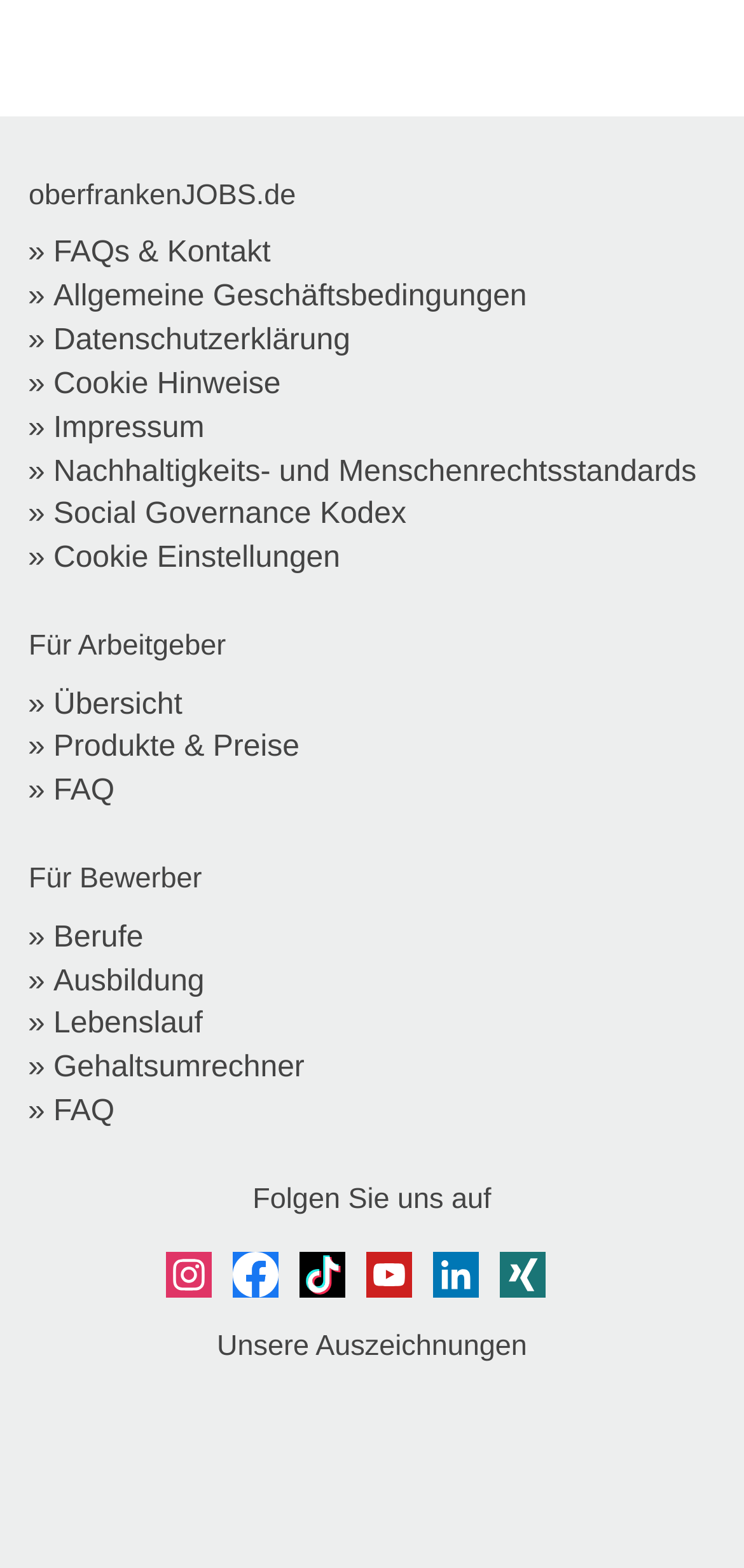Identify the coordinates of the bounding box for the element described below: "FAQs & Kontakt". Return the coordinates as four float numbers between 0 and 1: [left, top, right, bottom].

[0.072, 0.151, 0.364, 0.172]